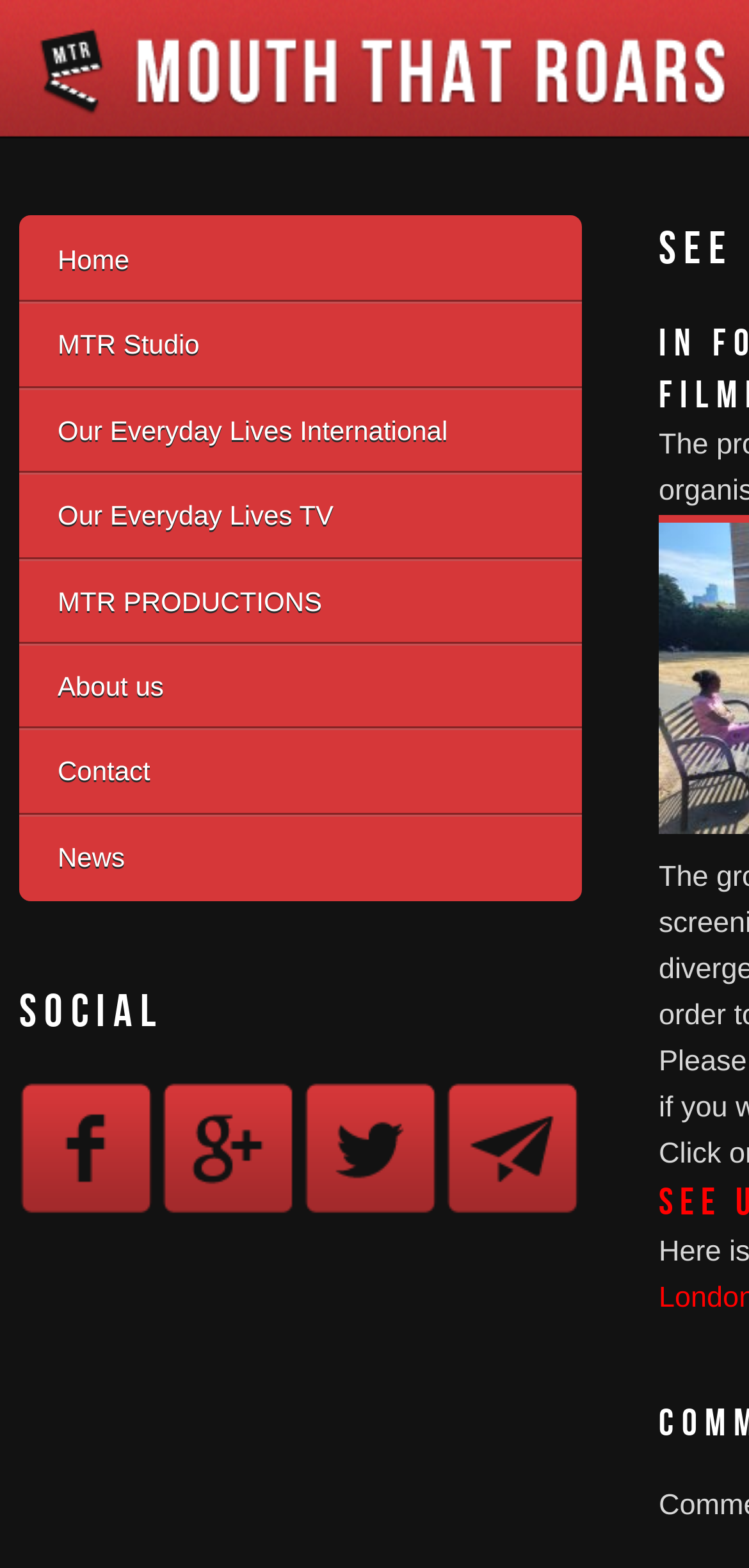What is the section title above the social media links? Refer to the image and provide a one-word or short phrase answer.

Social